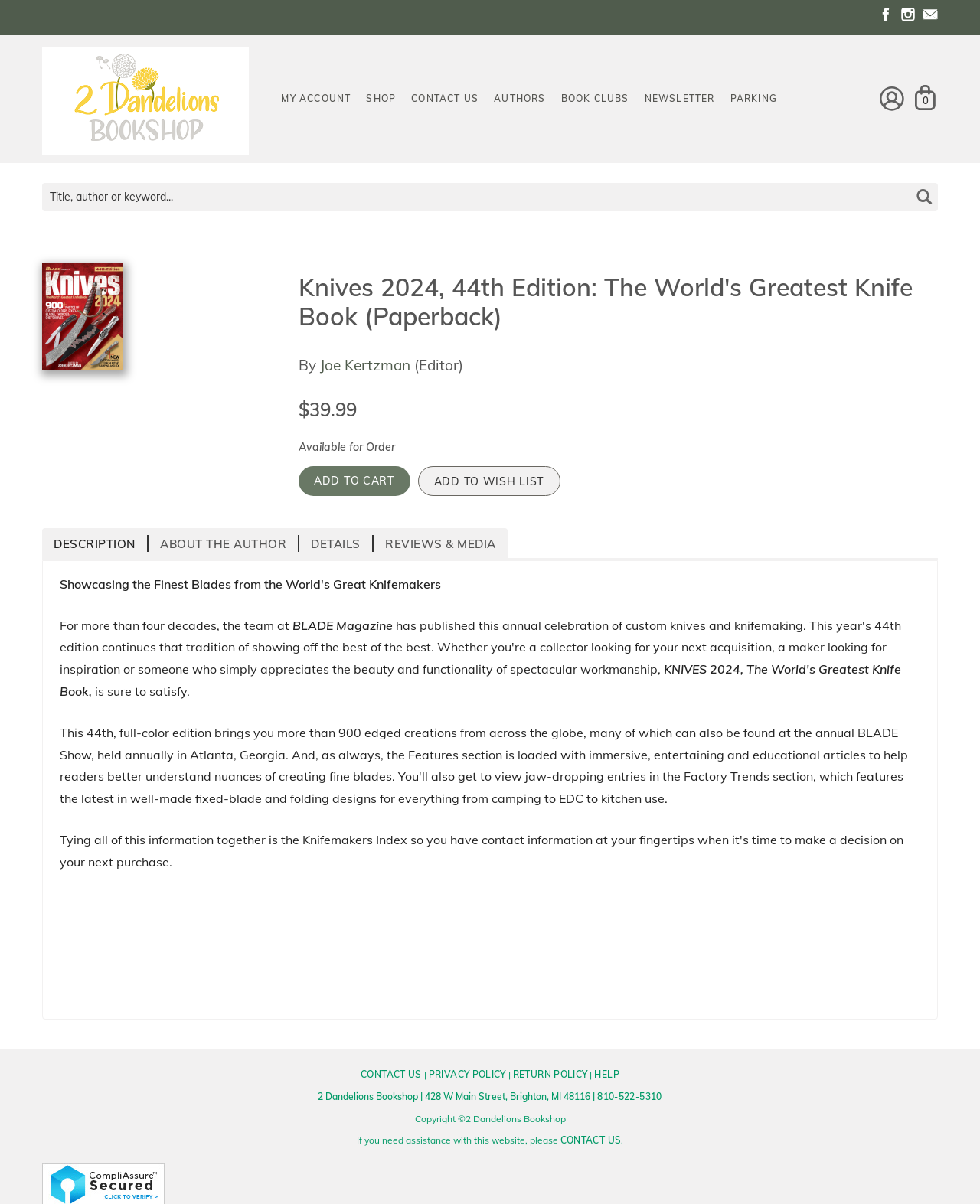Based on the element description Reviews & Media, identify the bounding box coordinates for the UI element. The coordinates should be in the format (top-left x, top-left y, bottom-right x, bottom-right y) and within the 0 to 1 range.

[0.381, 0.444, 0.518, 0.458]